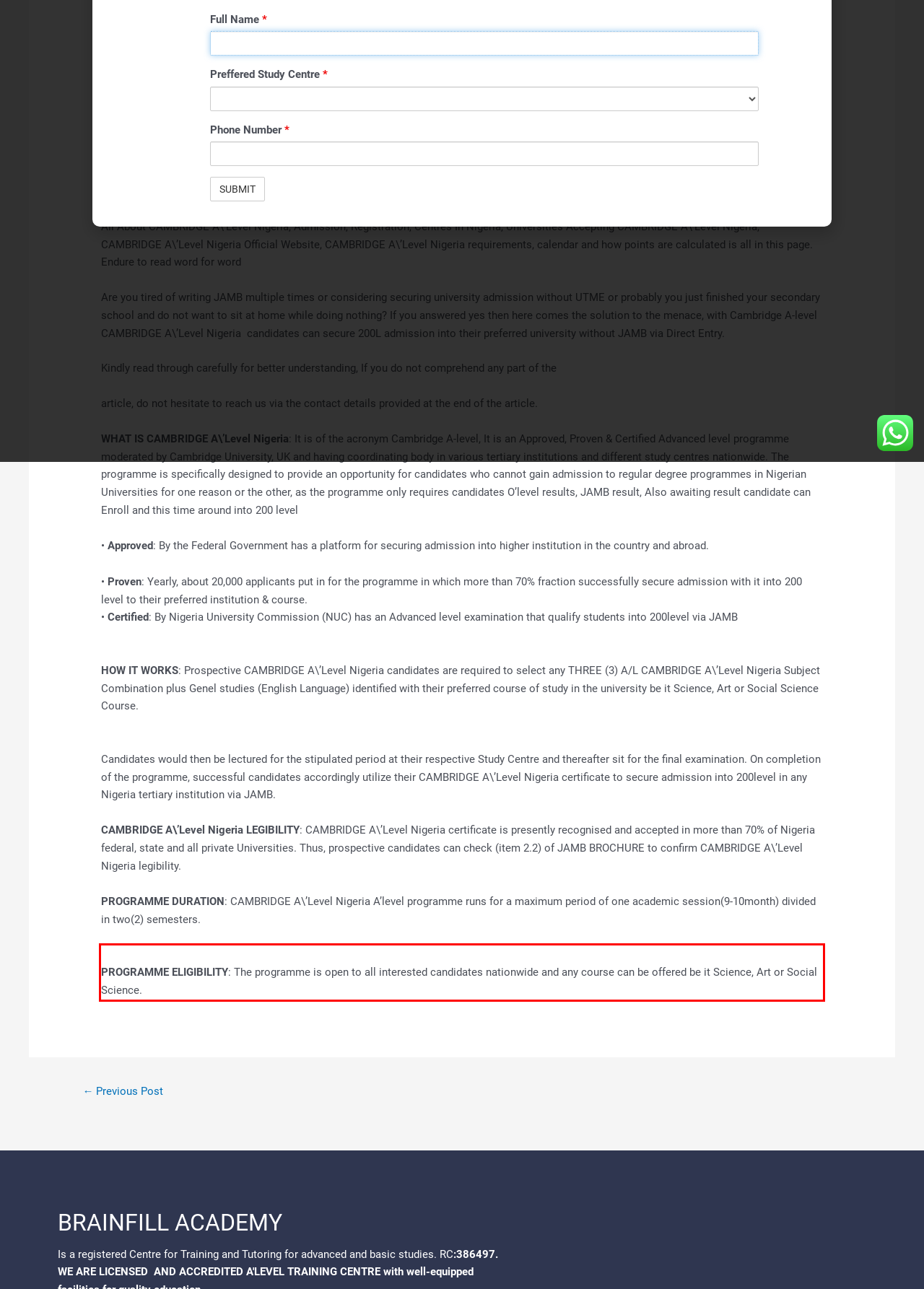You have a screenshot of a webpage with a UI element highlighted by a red bounding box. Use OCR to obtain the text within this highlighted area.

PROGRAMME ELIGIBILITY: The programme is open to all interested candidates nationwide and any course can be offered be it Science, Art or Social Science.